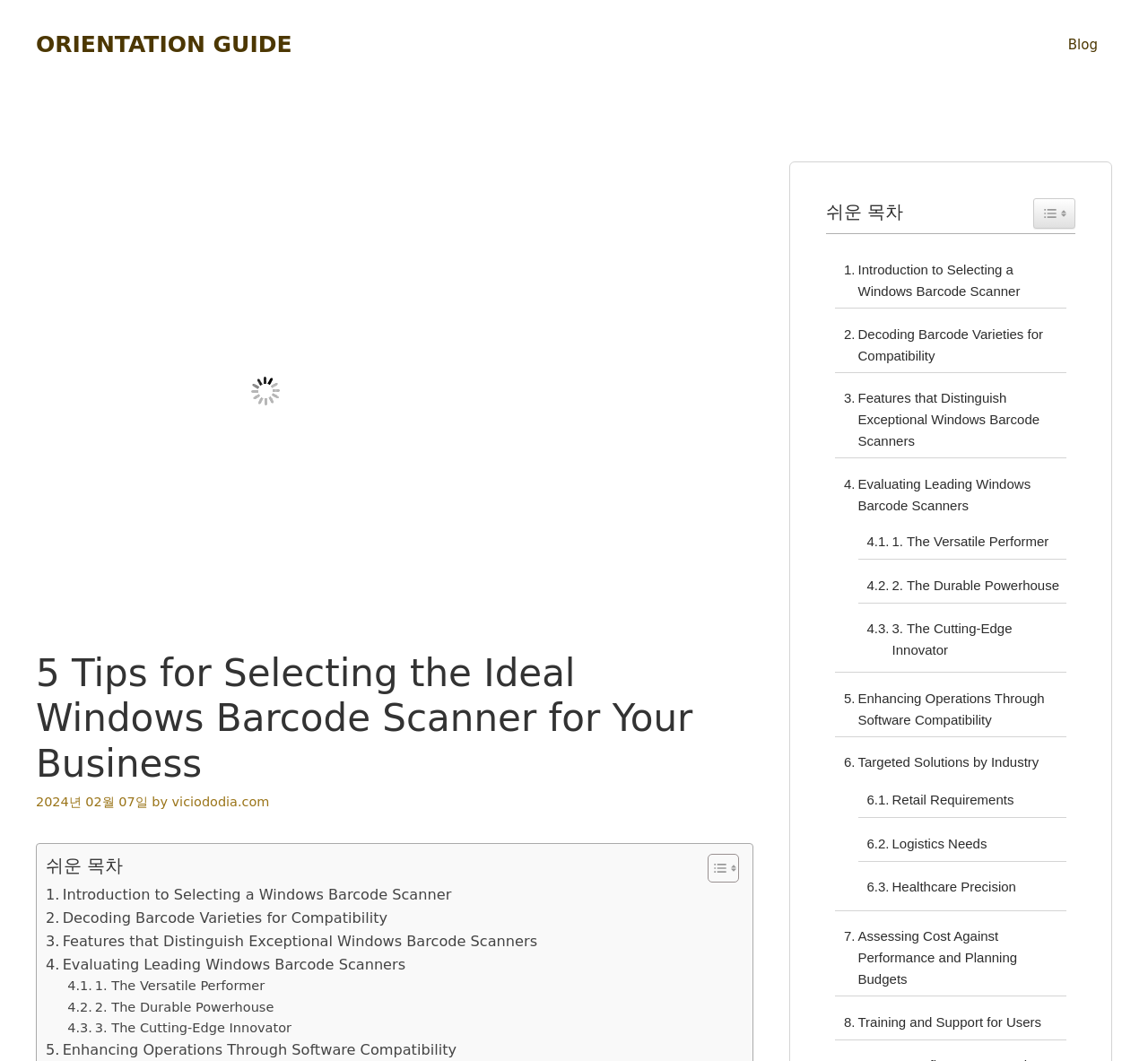Please locate the clickable area by providing the bounding box coordinates to follow this instruction: "Click on the 'Blog' link".

[0.918, 0.017, 0.969, 0.068]